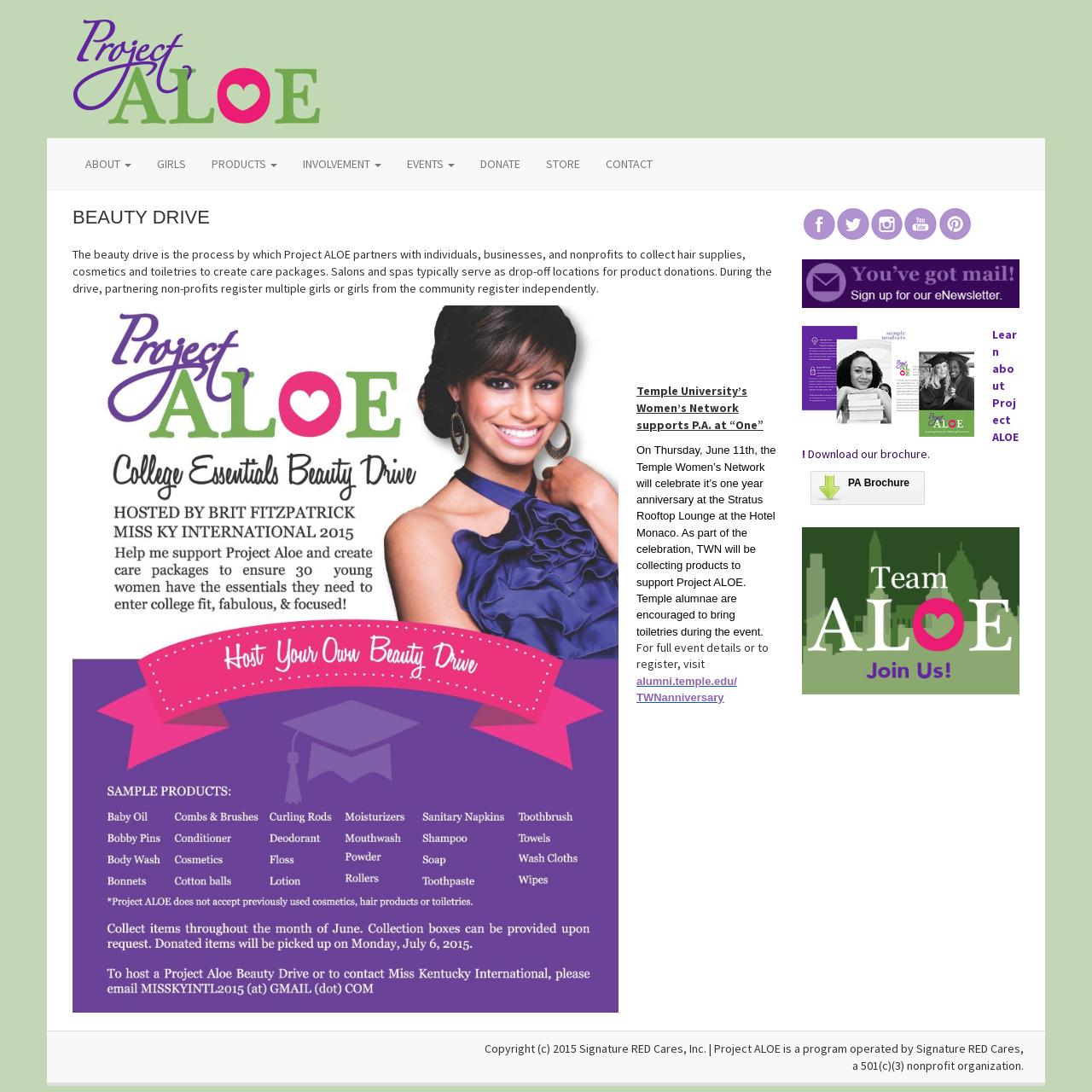Could you locate the bounding box coordinates for the section that should be clicked to accomplish this task: "Click on ABOUT".

[0.066, 0.13, 0.132, 0.17]